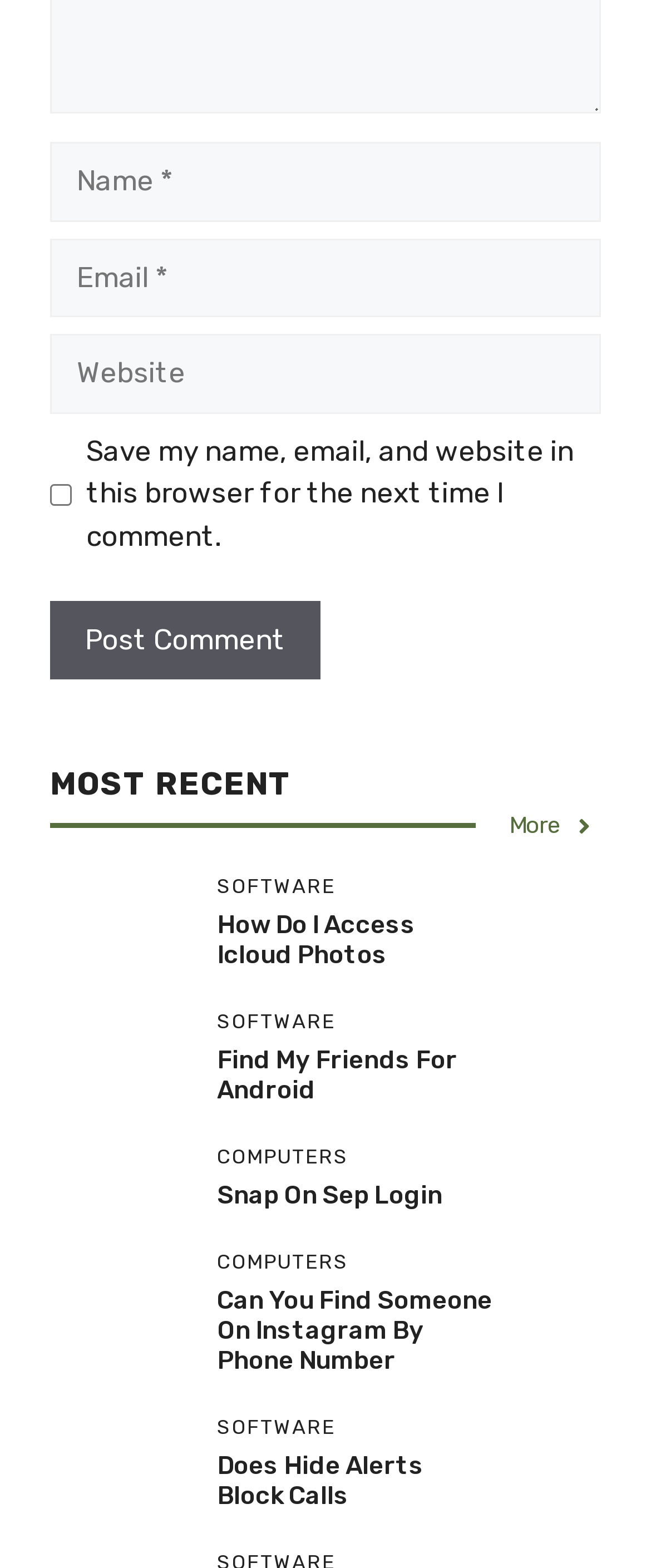Highlight the bounding box coordinates of the element you need to click to perform the following instruction: "Enter your name."

[0.077, 0.091, 0.923, 0.142]